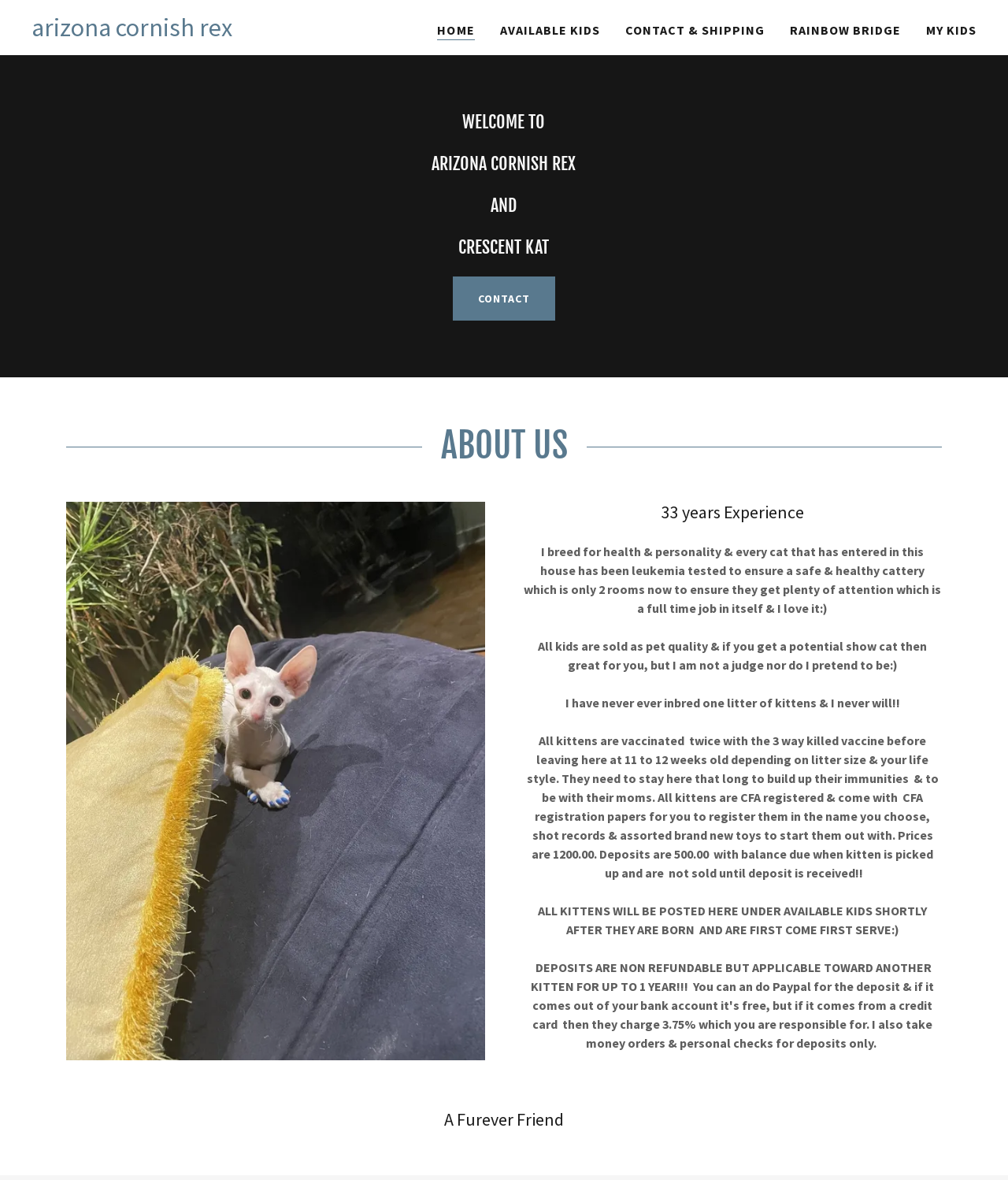Determine the main text heading of the webpage and provide its content.

WELCOME TO

ARIZONA CORNISH REX

AND

CRESCENT KAT
